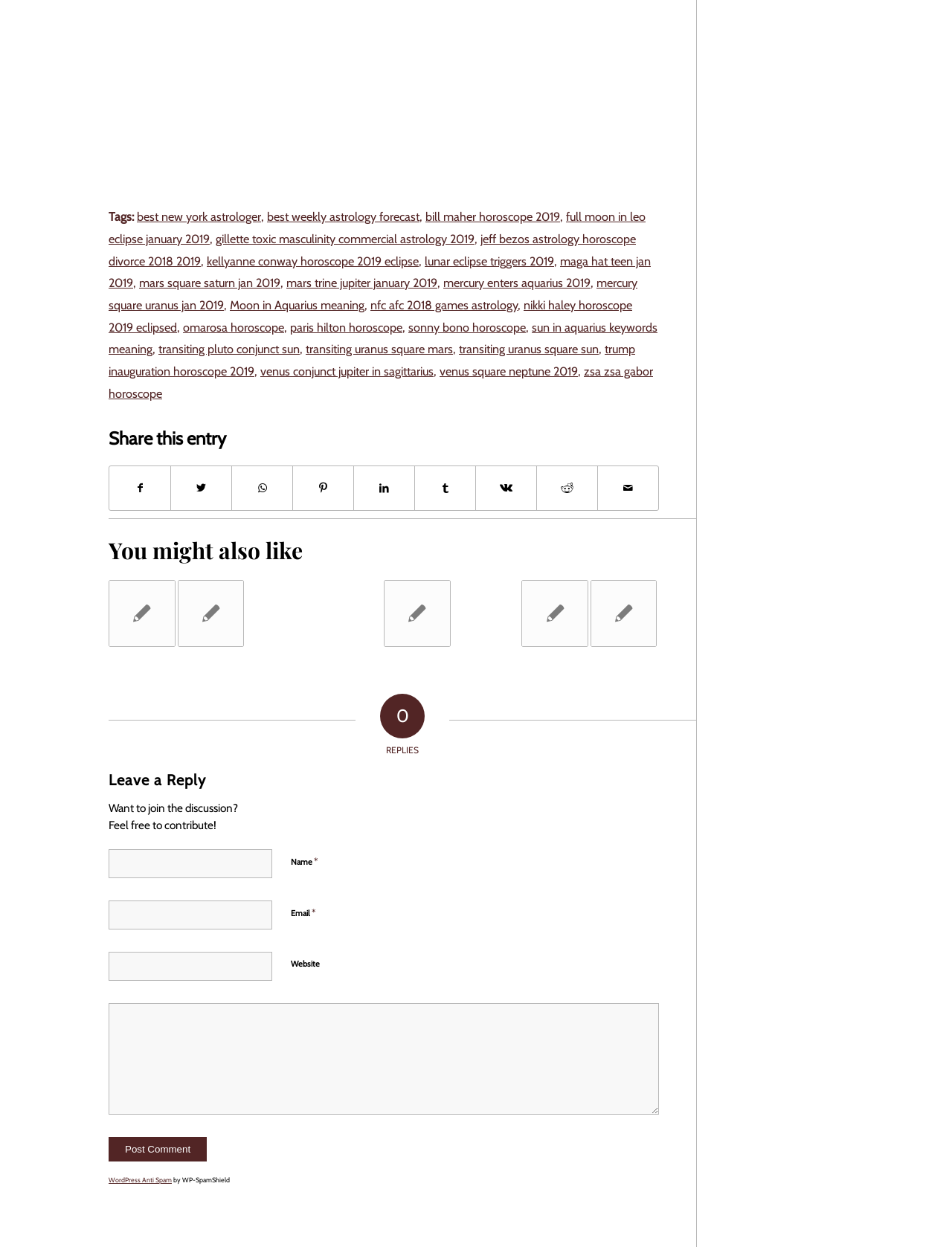Give a one-word or short-phrase answer to the following question: 
What is the purpose of the text boxes and button at the bottom of the page?

Leave a comment